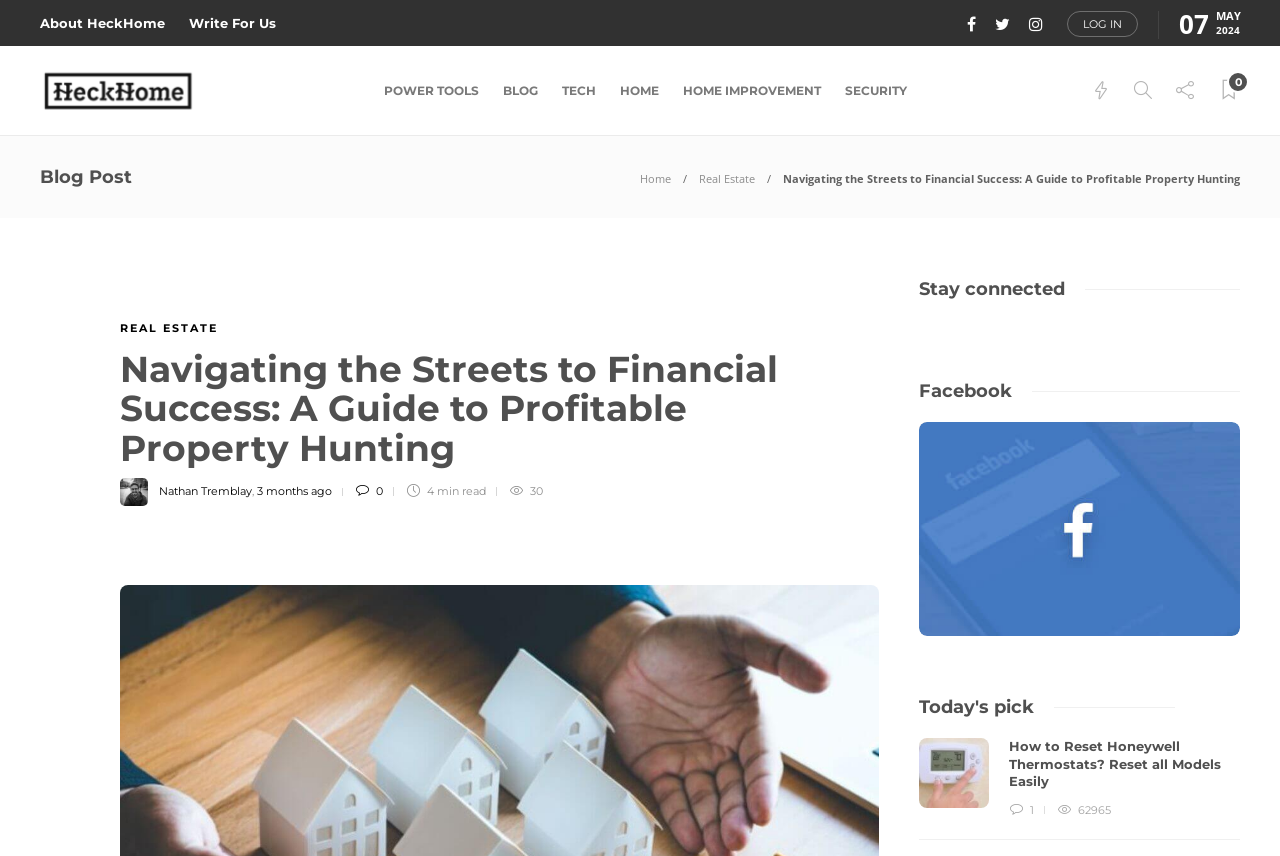Please specify the bounding box coordinates for the clickable region that will help you carry out the instruction: "Click on the 'How to Reset Honeywell Thermostats?' article".

[0.788, 0.862, 0.969, 0.924]